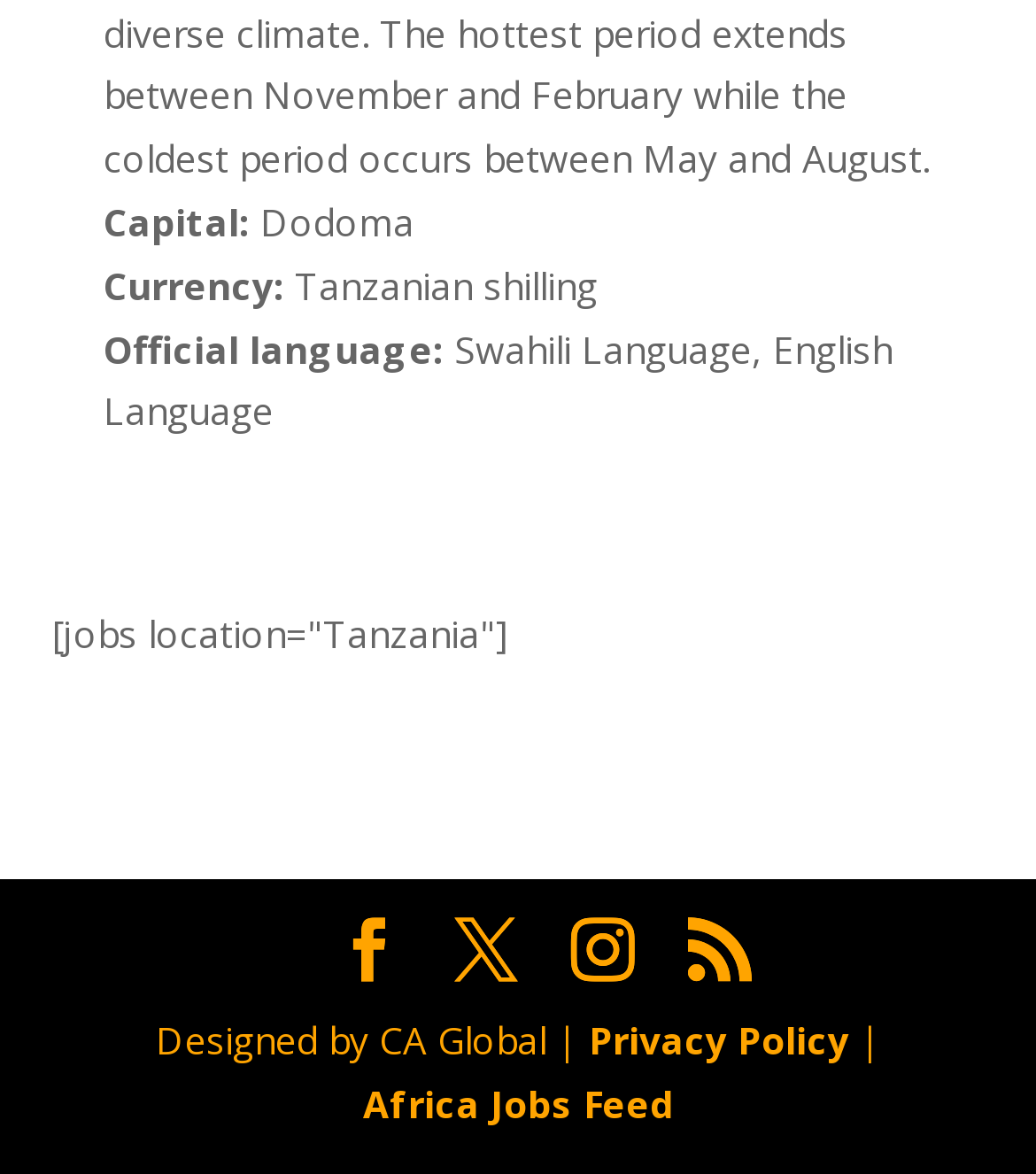What is the currency of Tanzania?
Using the image, answer in one word or phrase.

Tanzanian shilling